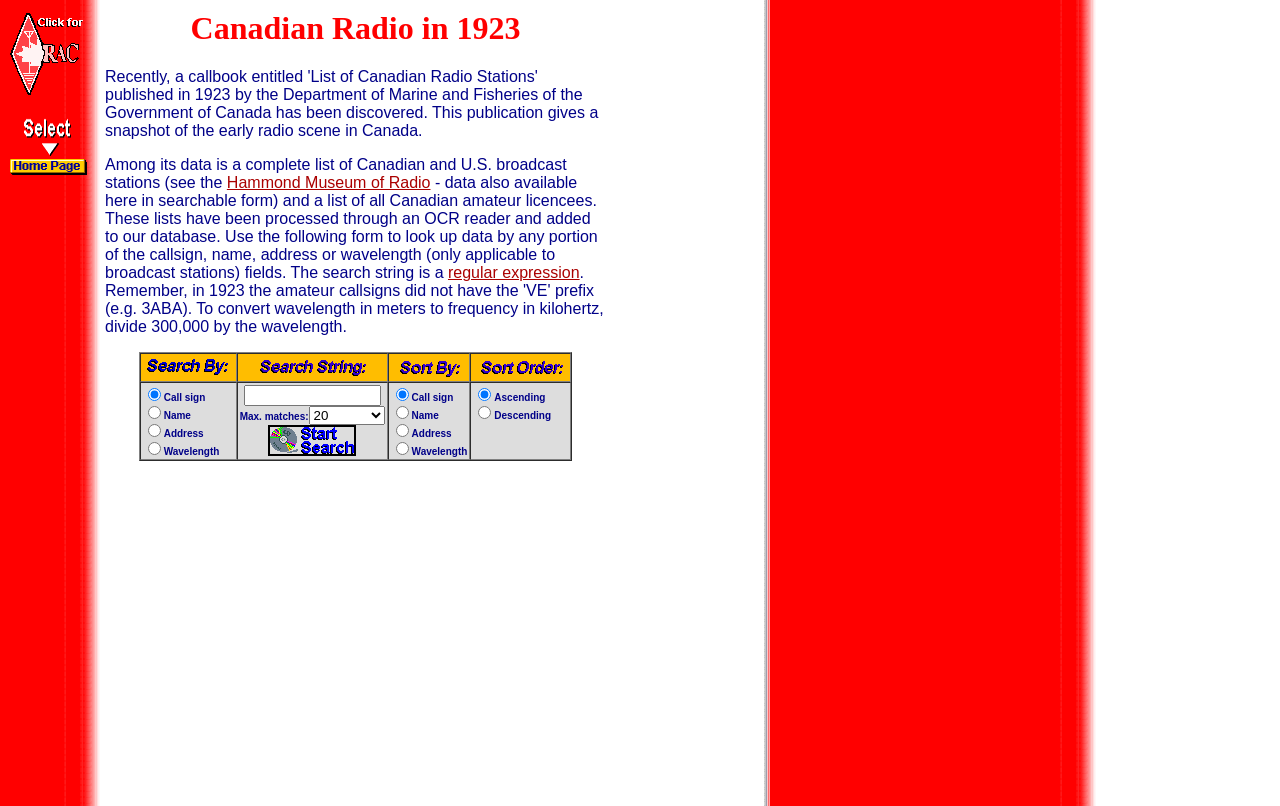Identify the bounding box of the UI component described as: "Hammond Museum of Radio".

[0.177, 0.216, 0.336, 0.237]